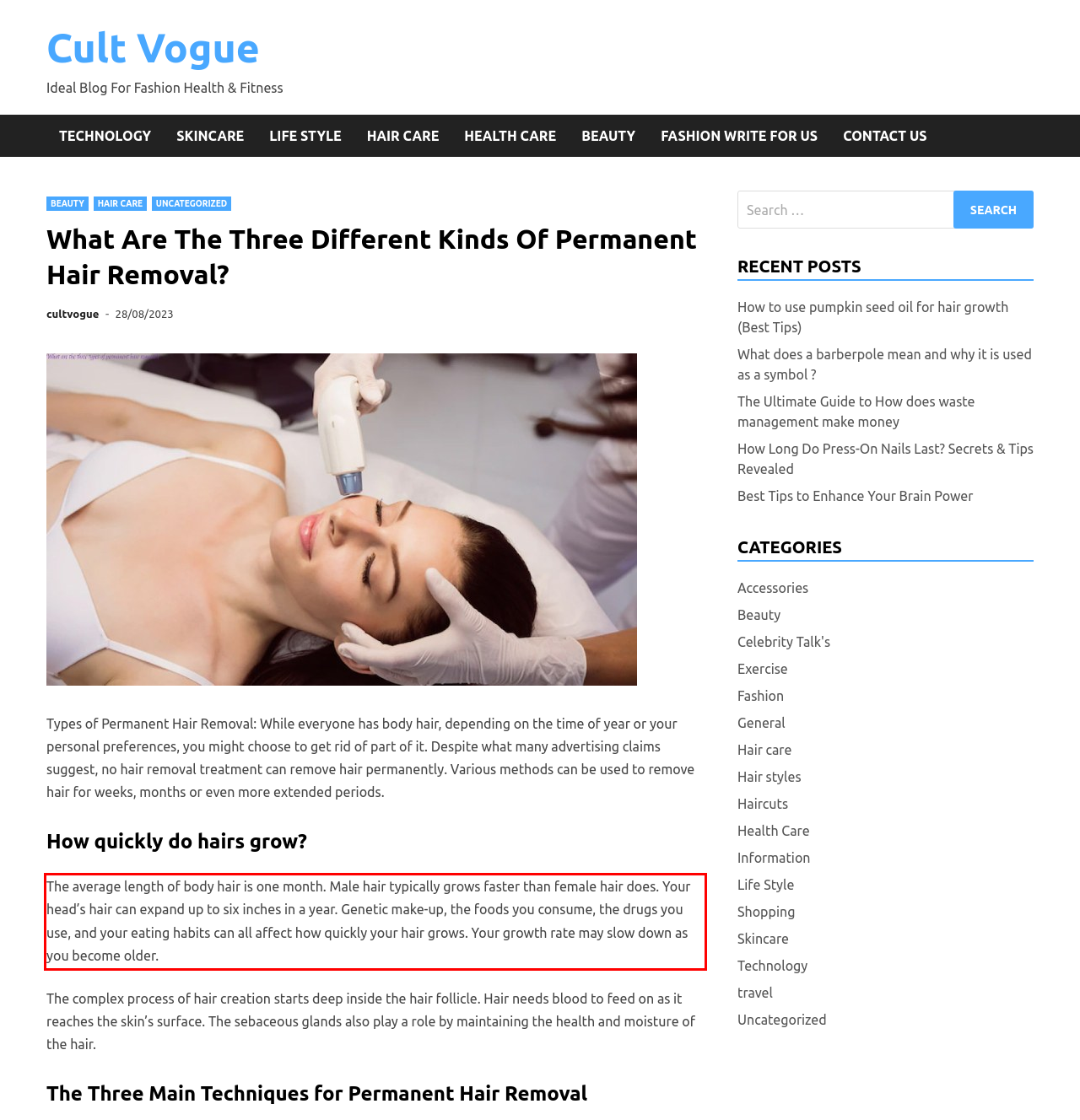Please perform OCR on the text content within the red bounding box that is highlighted in the provided webpage screenshot.

The average length of body hair is one month. Male hair typically grows faster than female hair does. Your head’s hair can expand up to six inches in a year. Genetic make-up, the foods you consume, the drugs you use, and your eating habits can all affect how quickly your hair grows. Your growth rate may slow down as you become older.